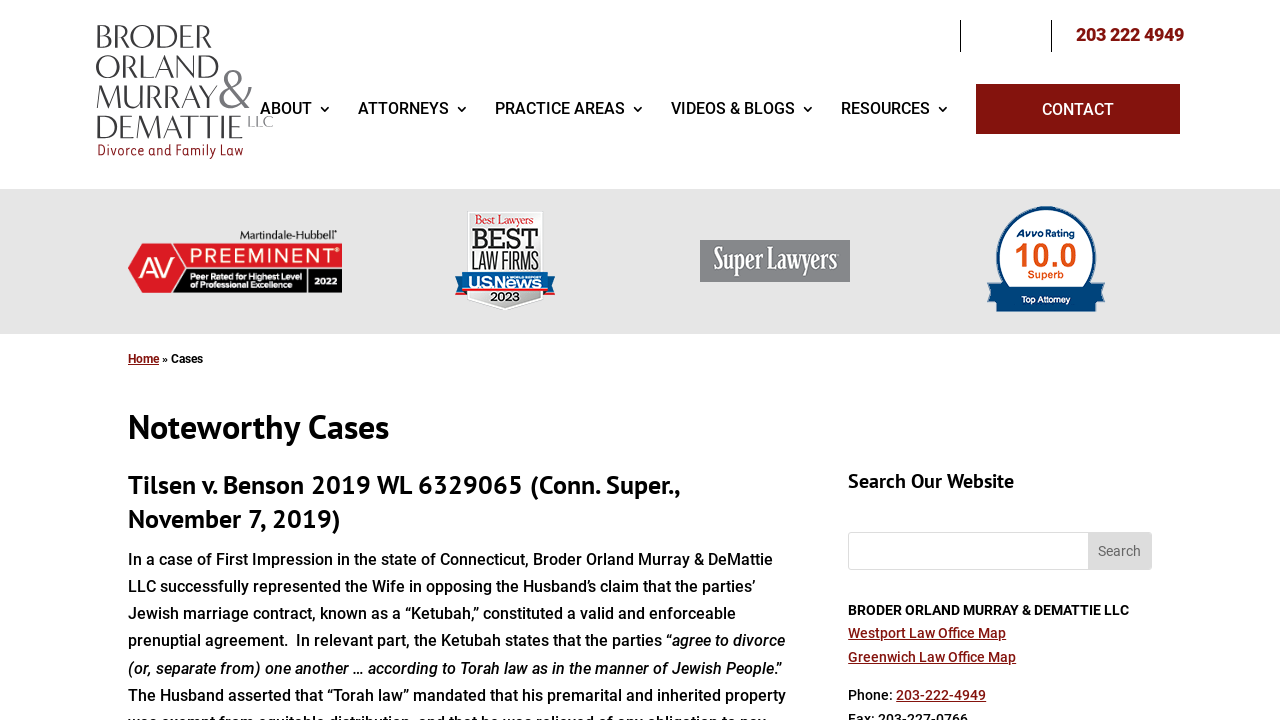Generate a thorough explanation of the webpage's elements.

This webpage is about the law firm Broder Orland Murray & DeMattie LLC, specifically showcasing their cases. At the top left, there is a logo with a link to the homepage. To the right of the logo, there are three links: "ABOUT", "ATTORNEYS", and "PRACTICE AREAS". Below these links, there are two static text elements: "VIDEOS & BLOGS" and "RESOURCES". 

On the top right, there is a phone number "203 222 4949" with a link. Below this, there are three links: "CONTACT", "Home", and a right arrow symbol. 

The main content of the webpage is divided into two sections. The first section has a heading "Noteworthy Cases" followed by a subheading "Tilsen v. Benson 2019 WL 6329065 (Conn. Super., November 7, 2019)". Below this, there is a paragraph describing the case, which is about a Jewish marriage contract known as a "Ketubah" and its validity as a prenuptial agreement. 

The second section has a heading "Search Our Website" with a search bar and a "Search" button. Below this, there is the firm's name "BRODER ORLAND MURRAY & DEMATTIE LLC" and two links to law office maps, one for Westport and one for Greenwich. Finally, there is a phone number "203-222-4949" with a link.